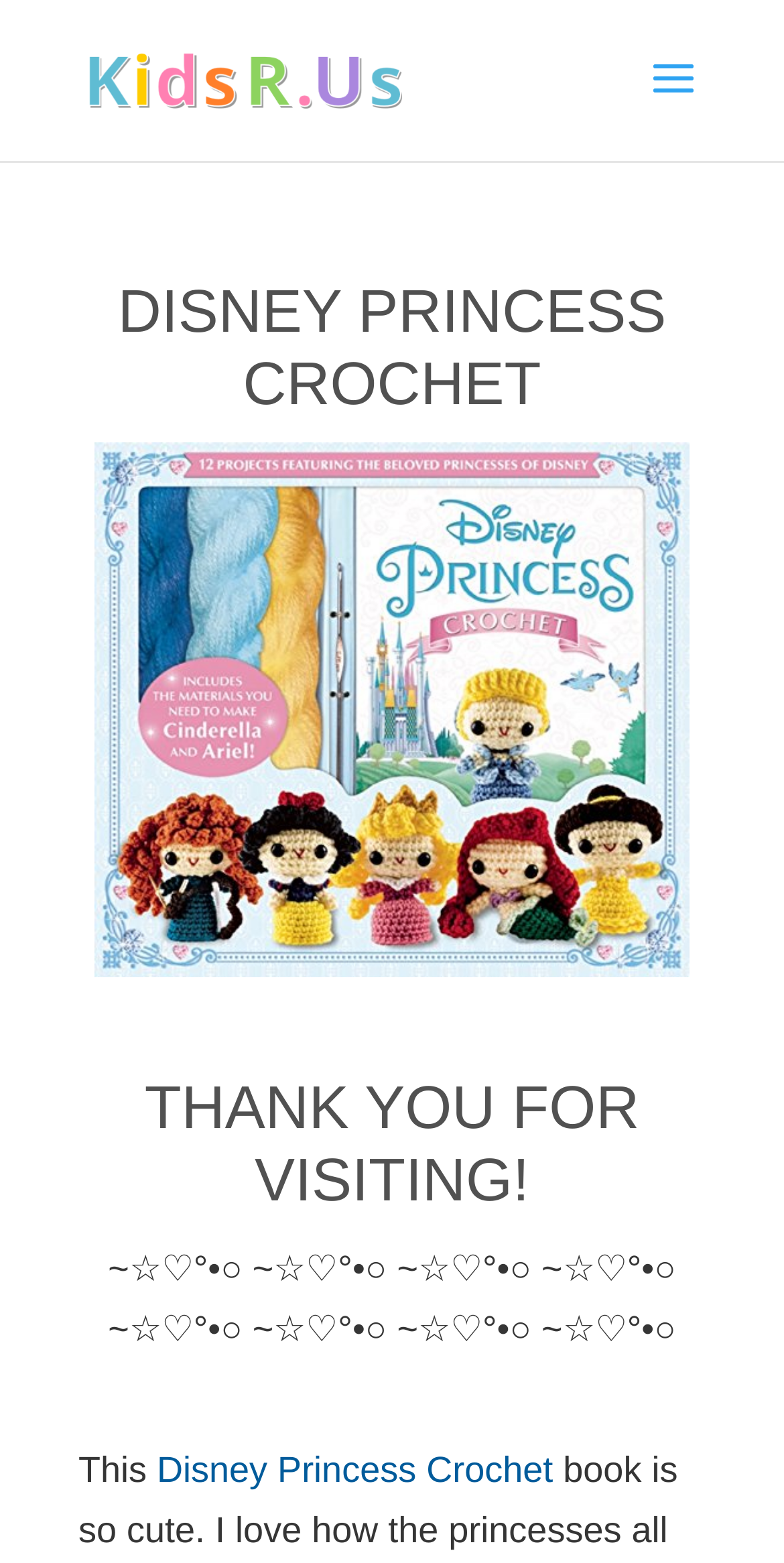Please respond to the question with a concise word or phrase:
What is the tone of the website?

Friendly and playful